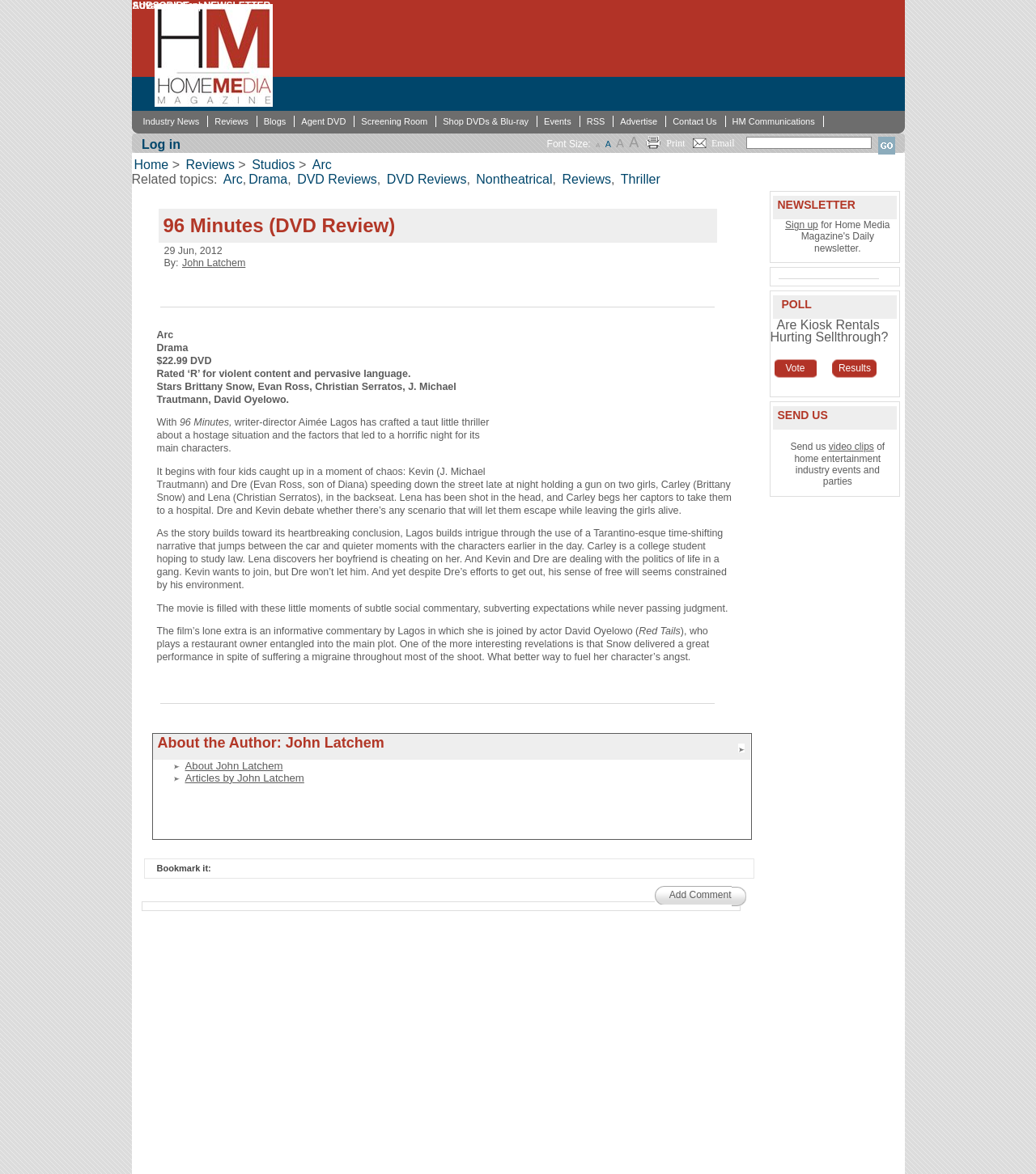Give a one-word or short-phrase answer to the following question: 
What is the name of the actor who joins the commentary?

David Oyelowo